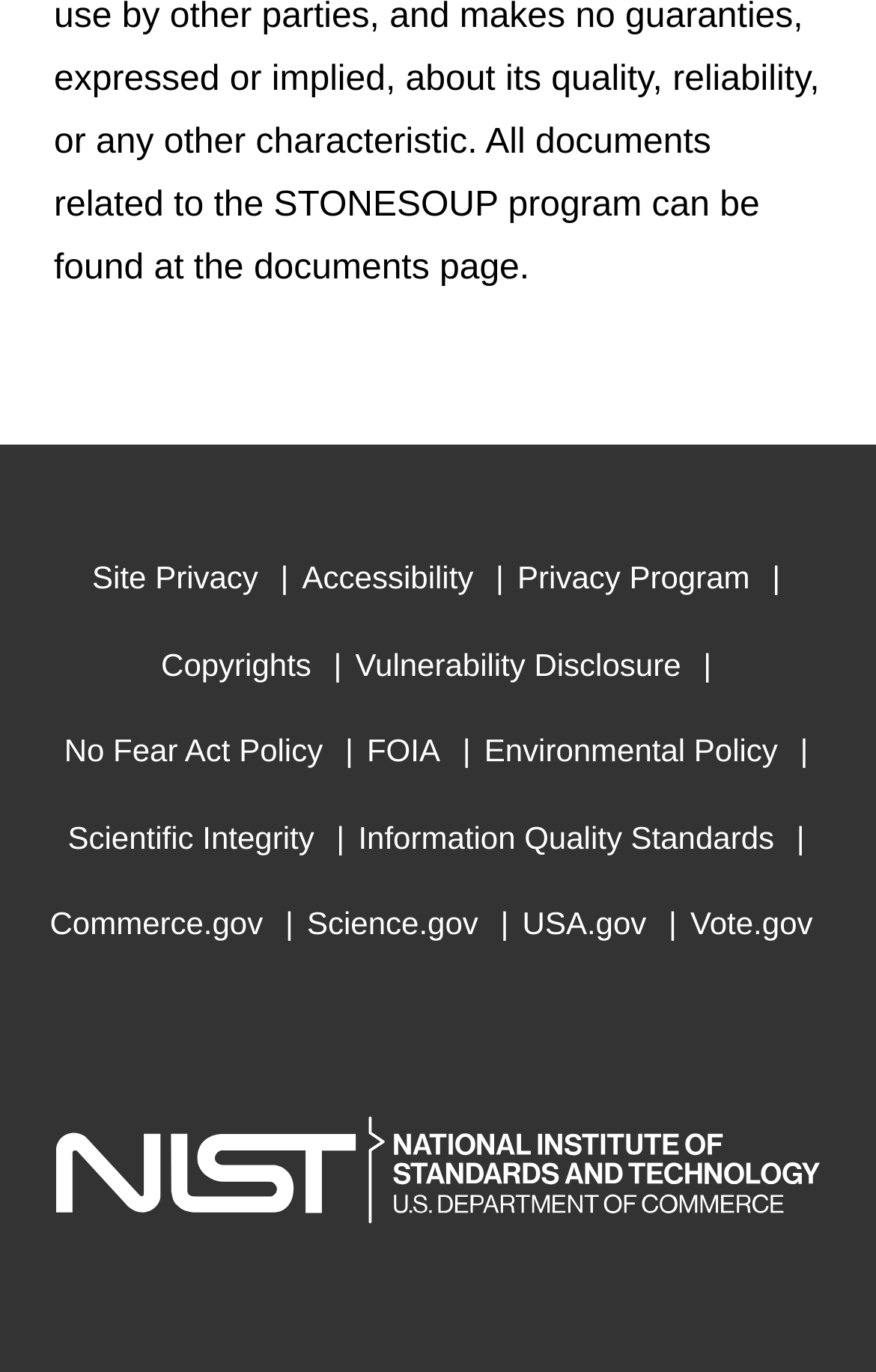Use a single word or phrase to answer this question: 
What is the last link in the footer?

Vote.gov